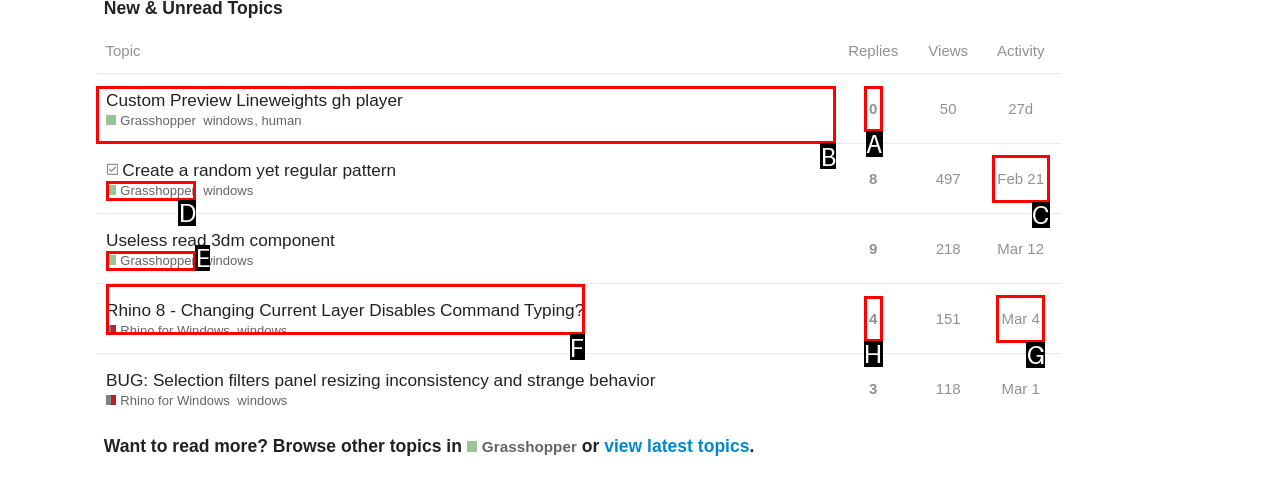Determine the right option to click to perform this task: View topic about Custom Preview Lineweights gh player
Answer with the correct letter from the given choices directly.

B